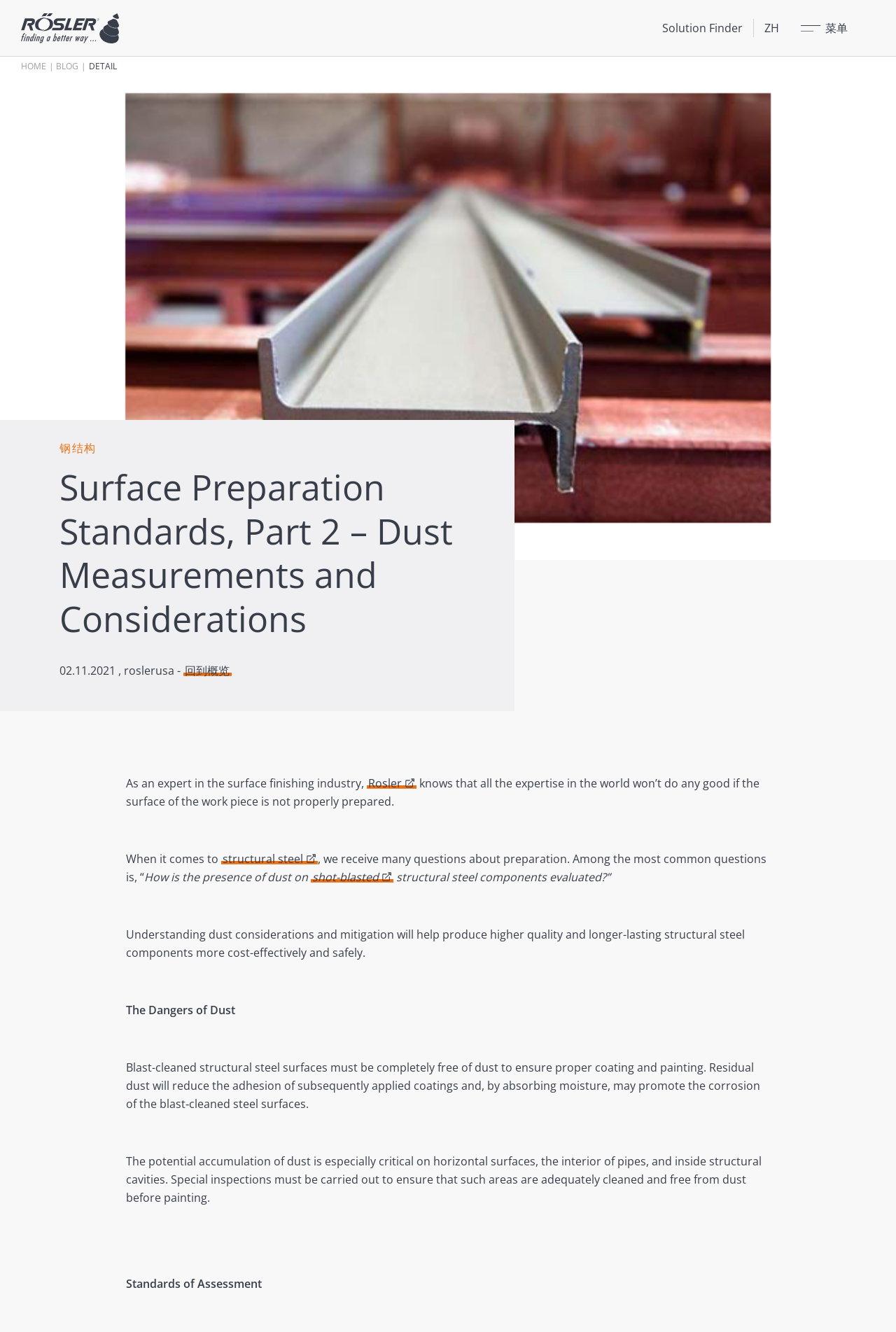Identify the bounding box coordinates of the region I need to click to complete this instruction: "Select the language option ZH".

[0.841, 0.014, 0.881, 0.028]